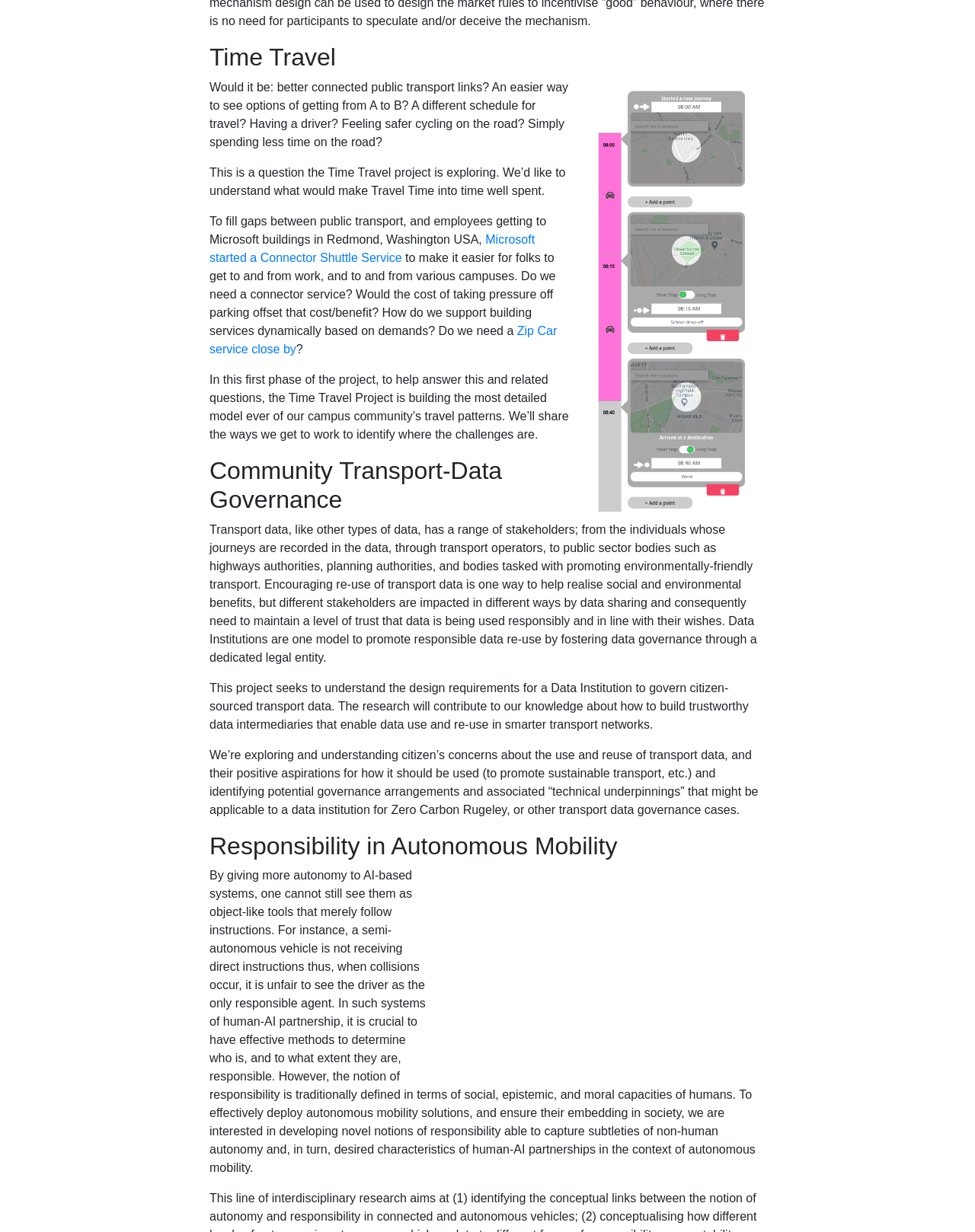Bounding box coordinates should be in the format (top-left x, top-left y, bottom-right x, bottom-right y) and all values should be floating point numbers between 0 and 1. Determine the bounding box coordinate for the UI element described as: Zip Car service close by

[0.215, 0.263, 0.571, 0.288]